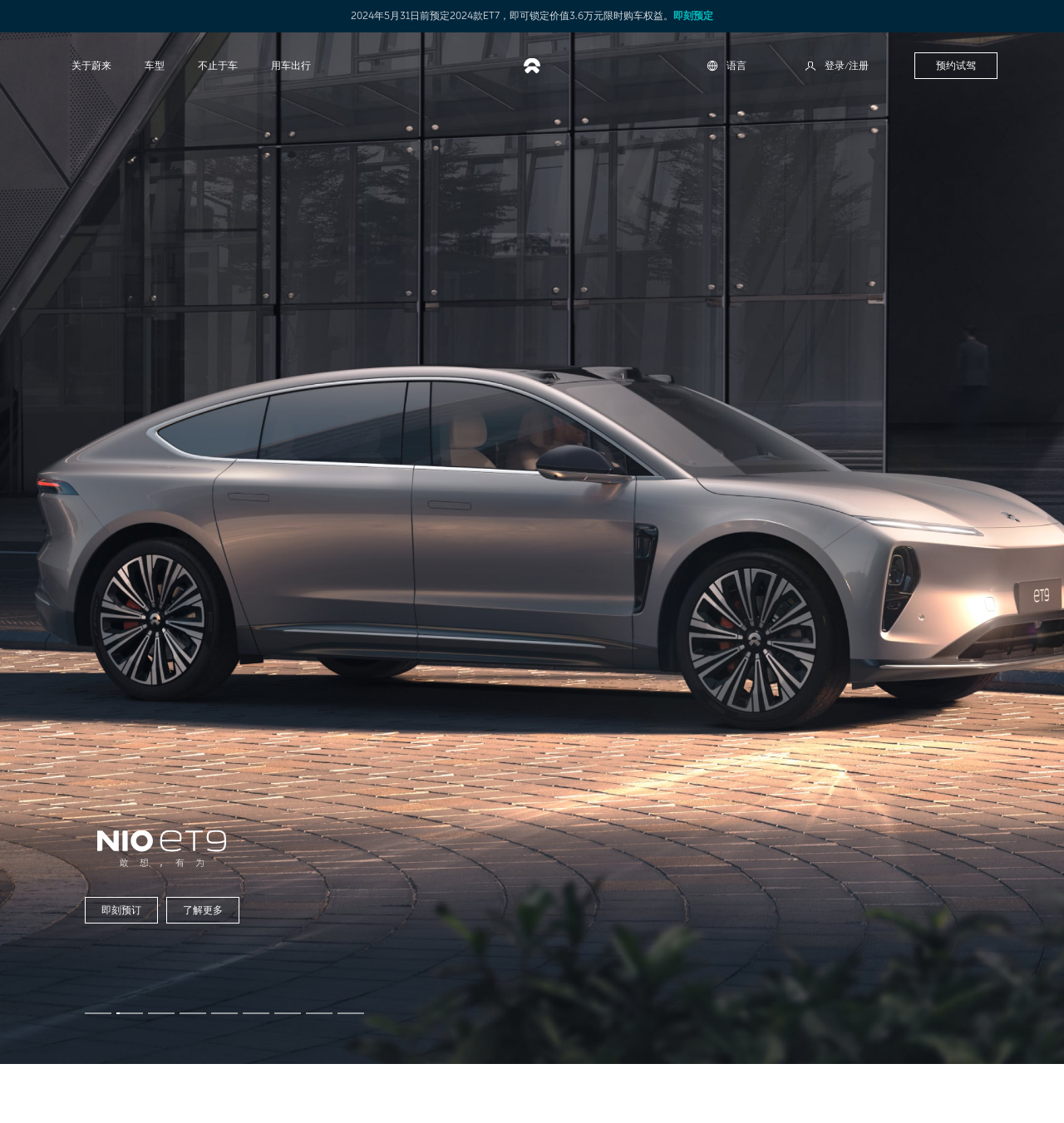What is the name of the company? Analyze the screenshot and reply with just one word or a short phrase.

NIO蔚来